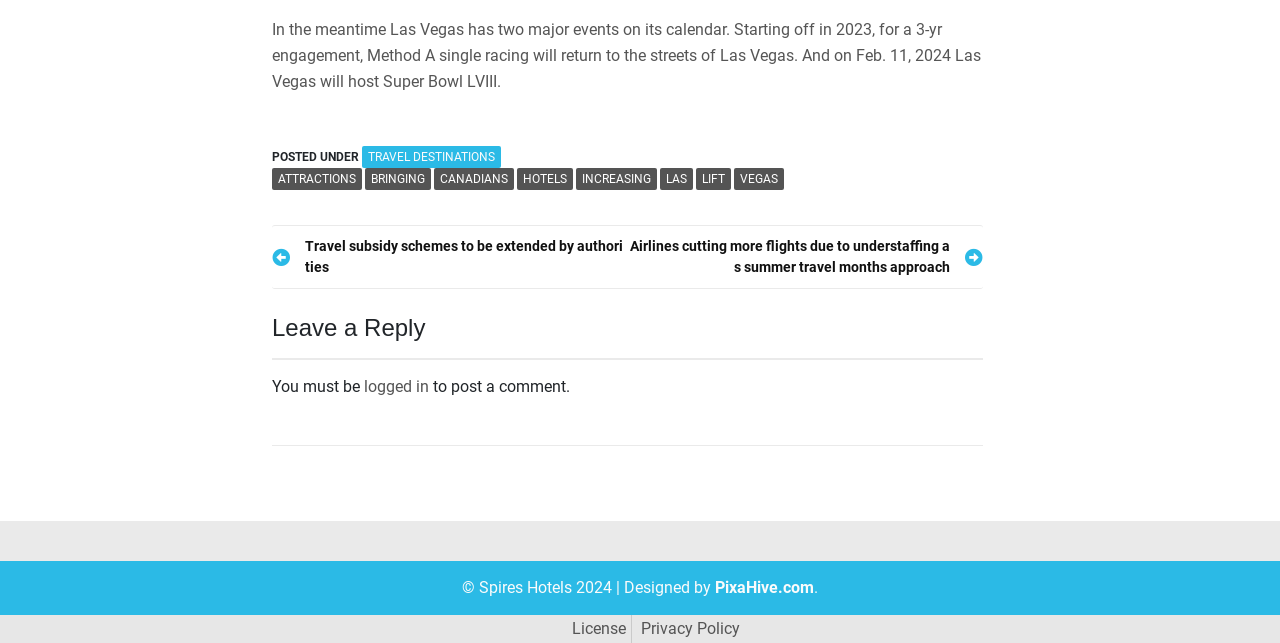What is the purpose of the 'Leave a Reply' section?
Please provide a single word or phrase as your answer based on the image.

To post a comment